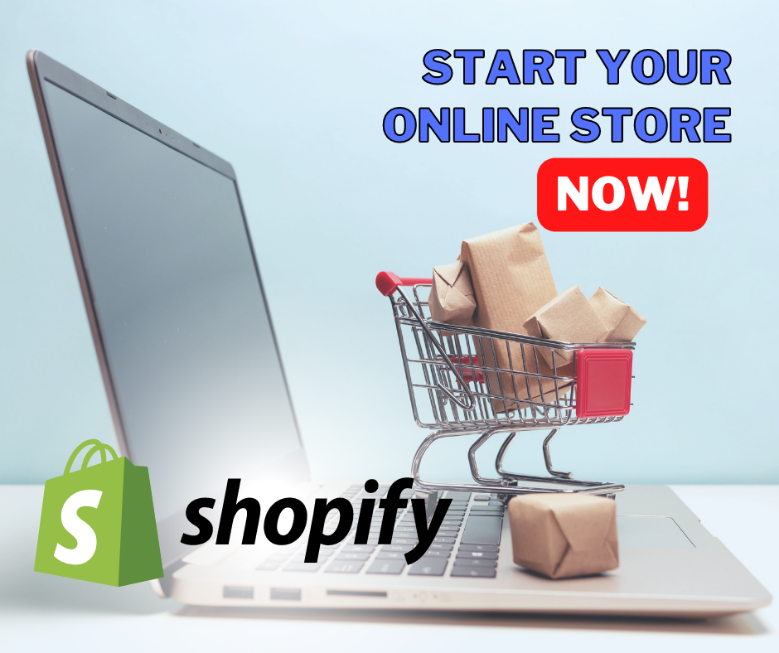Provide a comprehensive description of the image.

The image showcases a vibrant and engaging scene for aspiring entrepreneurs, featuring a laptop with a sleek design alongside a miniature shopping cart filled with small packages. Prominently displayed is the Shopify logo, symbolizing e-commerce and online business opportunities. The bold text above urges viewers to "START YOUR ONLINE STORE NOW!" This visual effectively communicates the excitement and accessibility of launching an online store through Shopify, emphasizing the platform's user-friendly approach to e-commerce. The overall aesthetic blends modern technology with the entrepreneurial spirit, appealing to those looking to dive into the world of online selling.